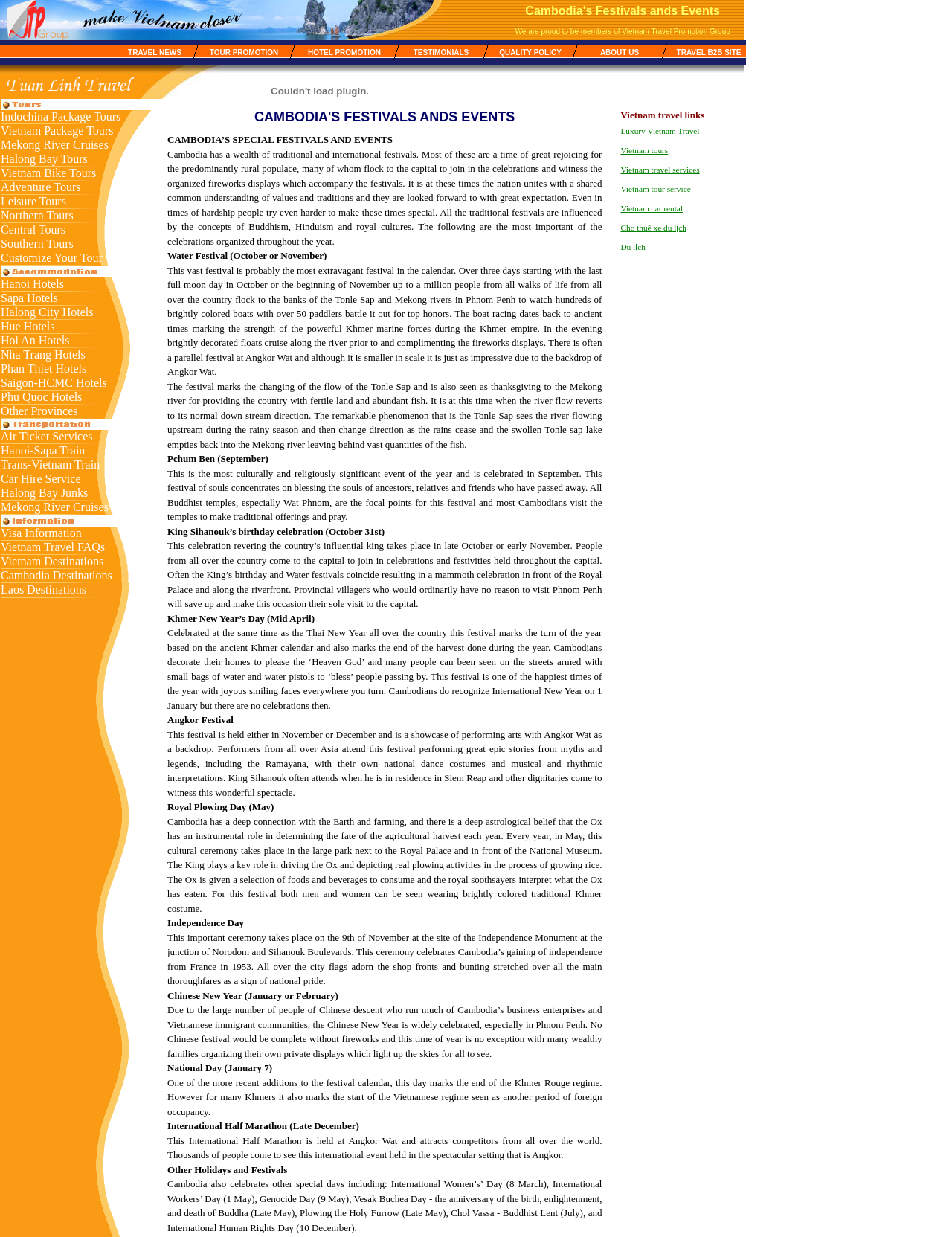What is the name of the travel promotion group? From the image, respond with a single word or brief phrase.

Vietnam Travel Promotion Group